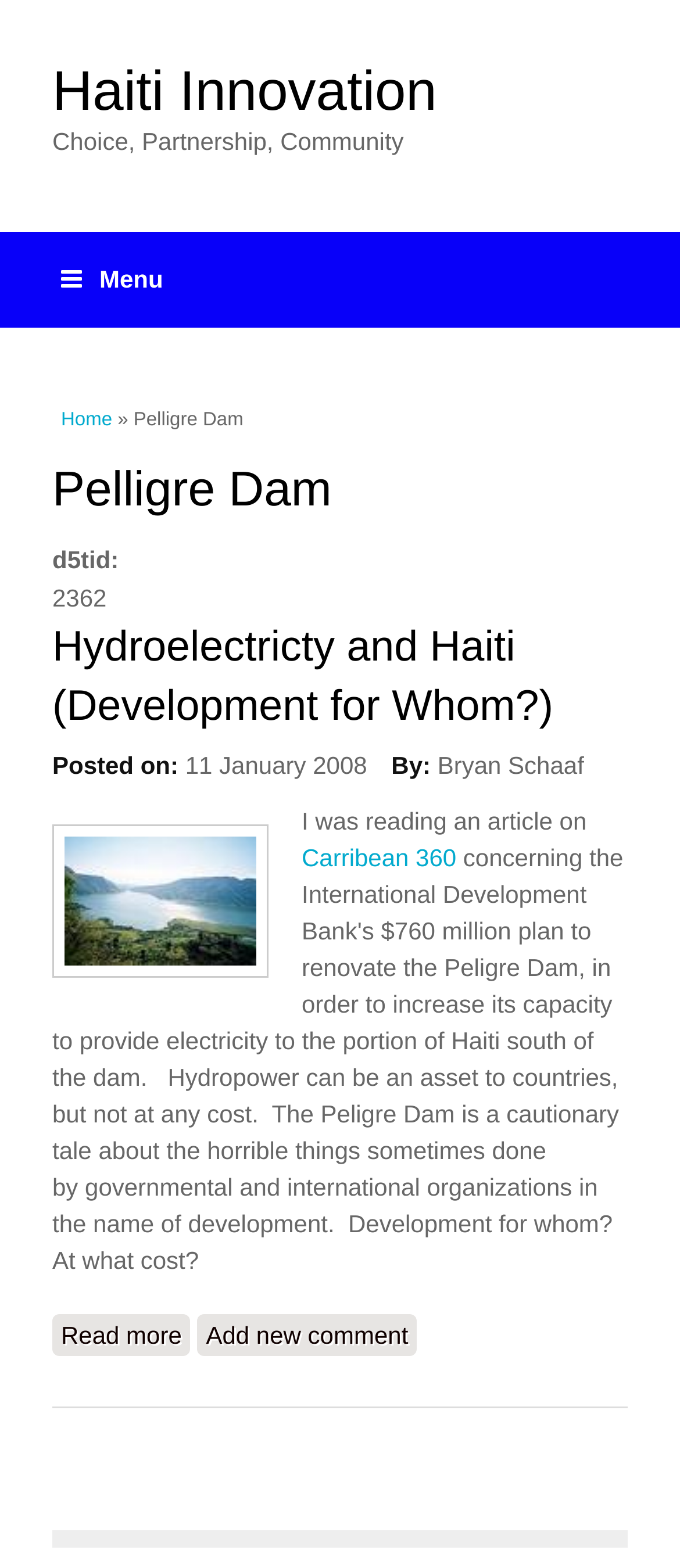What is the topic of the article?
Based on the screenshot, provide your answer in one word or phrase.

Hydroelectricty and Haiti